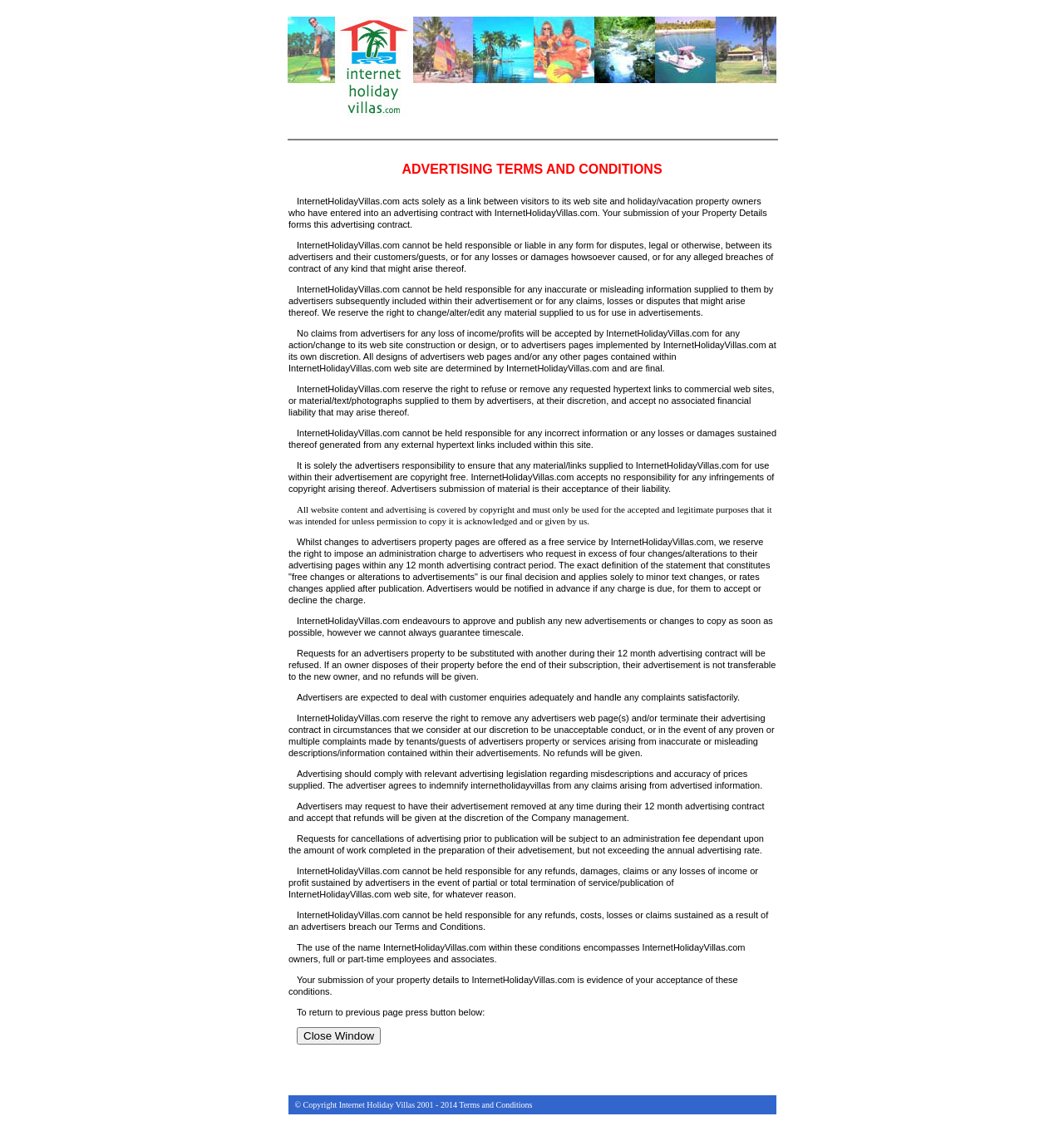What is the consequence of breaching the terms and conditions? Refer to the image and provide a one-word or short phrase answer.

No refunds